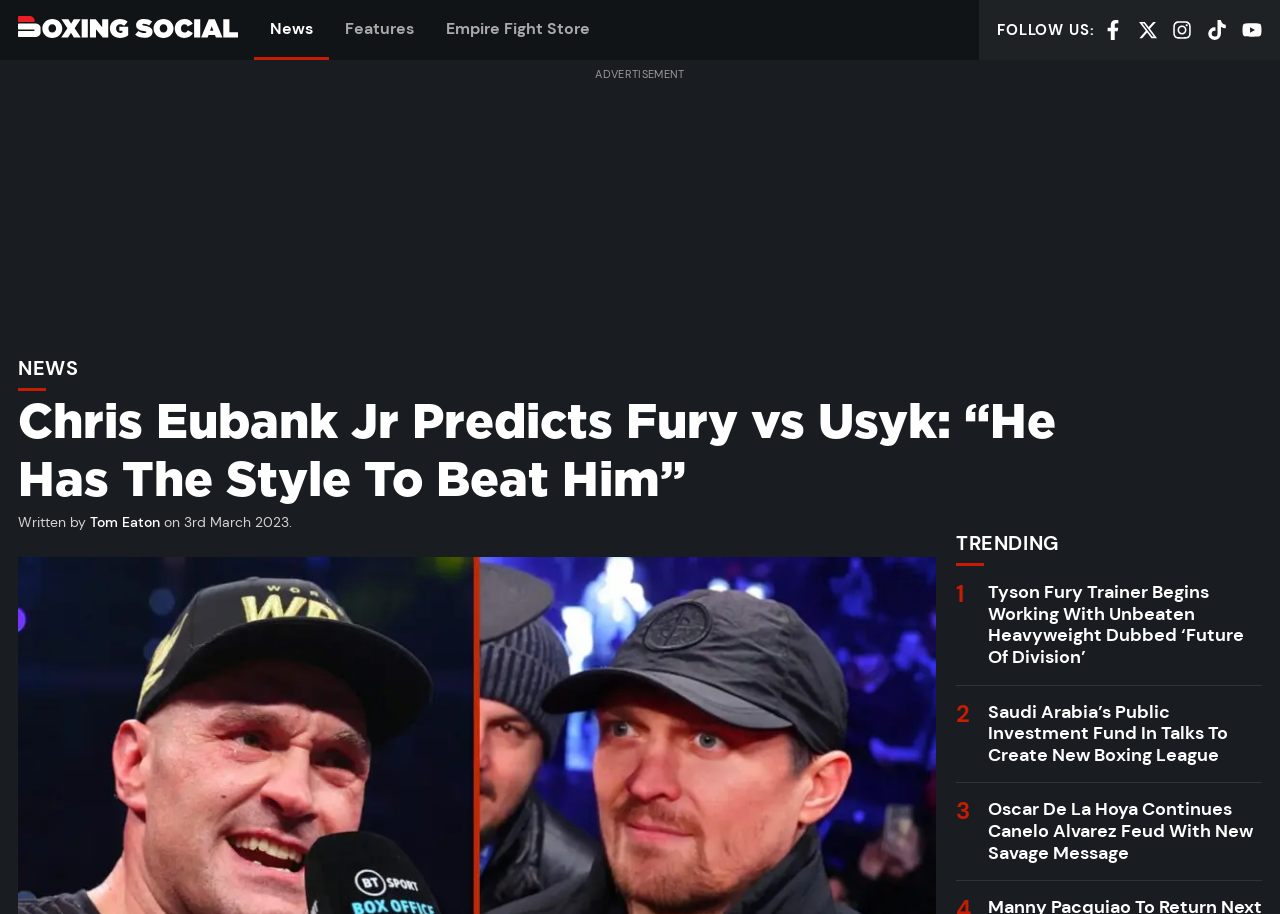Find the bounding box coordinates of the clickable region needed to perform the following instruction: "Read the article about Tyson Fury Trainer Begins Working With Unbeaten Heavyweight Dubbed ‘Future Of Division’". The coordinates should be provided as four float numbers between 0 and 1, i.e., [left, top, right, bottom].

[0.771, 0.635, 0.971, 0.732]